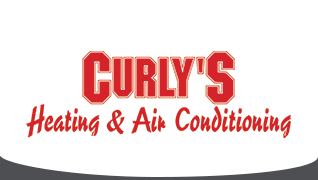Provide a one-word or short-phrase answer to the question:
What is the font style of the logo?

Stylized